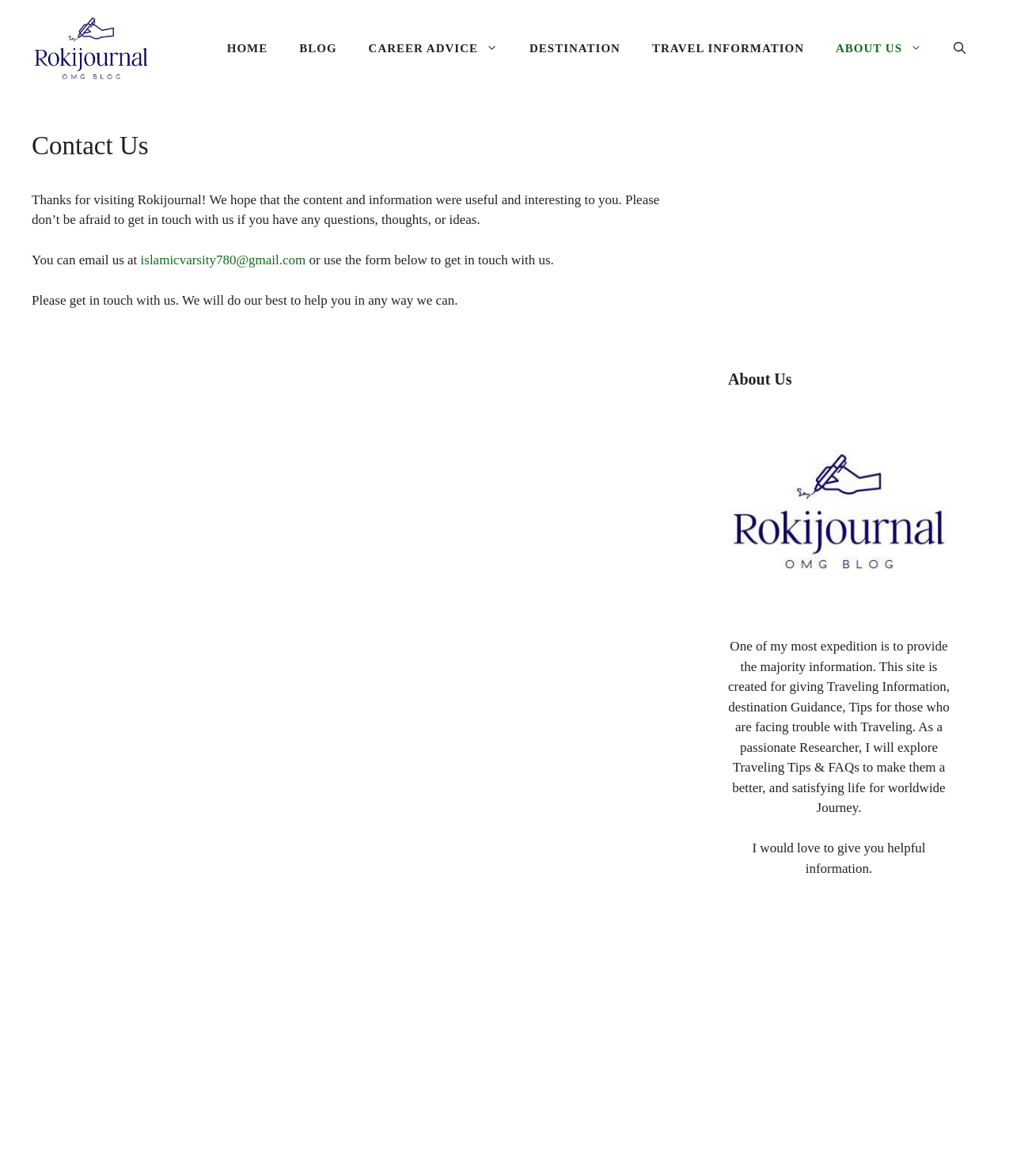Summarize the webpage with intricate details.

The webpage is titled "Contact Us – Rokijournal" and has a banner at the top with a link to the website's homepage, accompanied by an image of the Rokijournal logo. Below the banner is a navigation menu with links to various sections of the website, including "HOME", "BLOG", "CAREER ADVICE", "DESTINATION", "TRAVEL INFORMATION", and "ABOUT US". There is also a search button at the far right of the navigation menu.

The main content of the page is divided into two sections. On the left, there is an article with a heading "Contact Us" and a brief introduction to the website, followed by a paragraph of text explaining how to get in touch with the website's administrators. The text includes an email address and a link to a contact form.

On the right side of the page, there is a complementary section with an advertisement iframe at the top, followed by a heading "About Us" and a figure with a brief description of the website's purpose and goals. The text explains that the website aims to provide traveling information, destination guidance, and tips for those who are facing trouble with traveling. There is also a second advertisement iframe at the bottom of this section.

Overall, the webpage has a simple and organized layout, with clear headings and concise text. There are two advertisement iframes on the page, one at the top right and one at the bottom right.